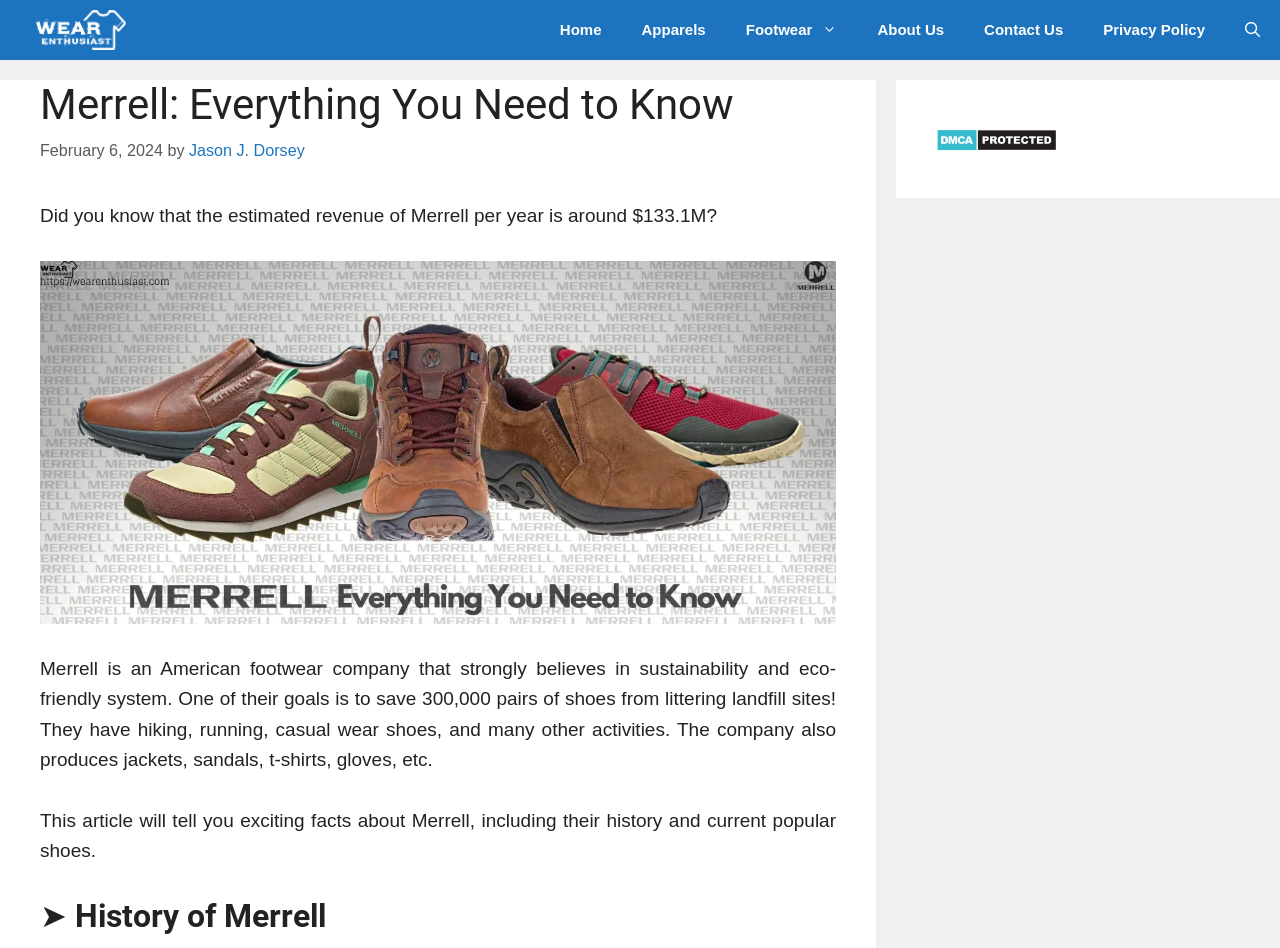Using the elements shown in the image, answer the question comprehensively: What is the estimated revenue of Merrell per year?

The answer can be found in the static text element that says 'Did you know that the estimated revenue of Merrell per year is around $133.1M?' which is located below the header section.